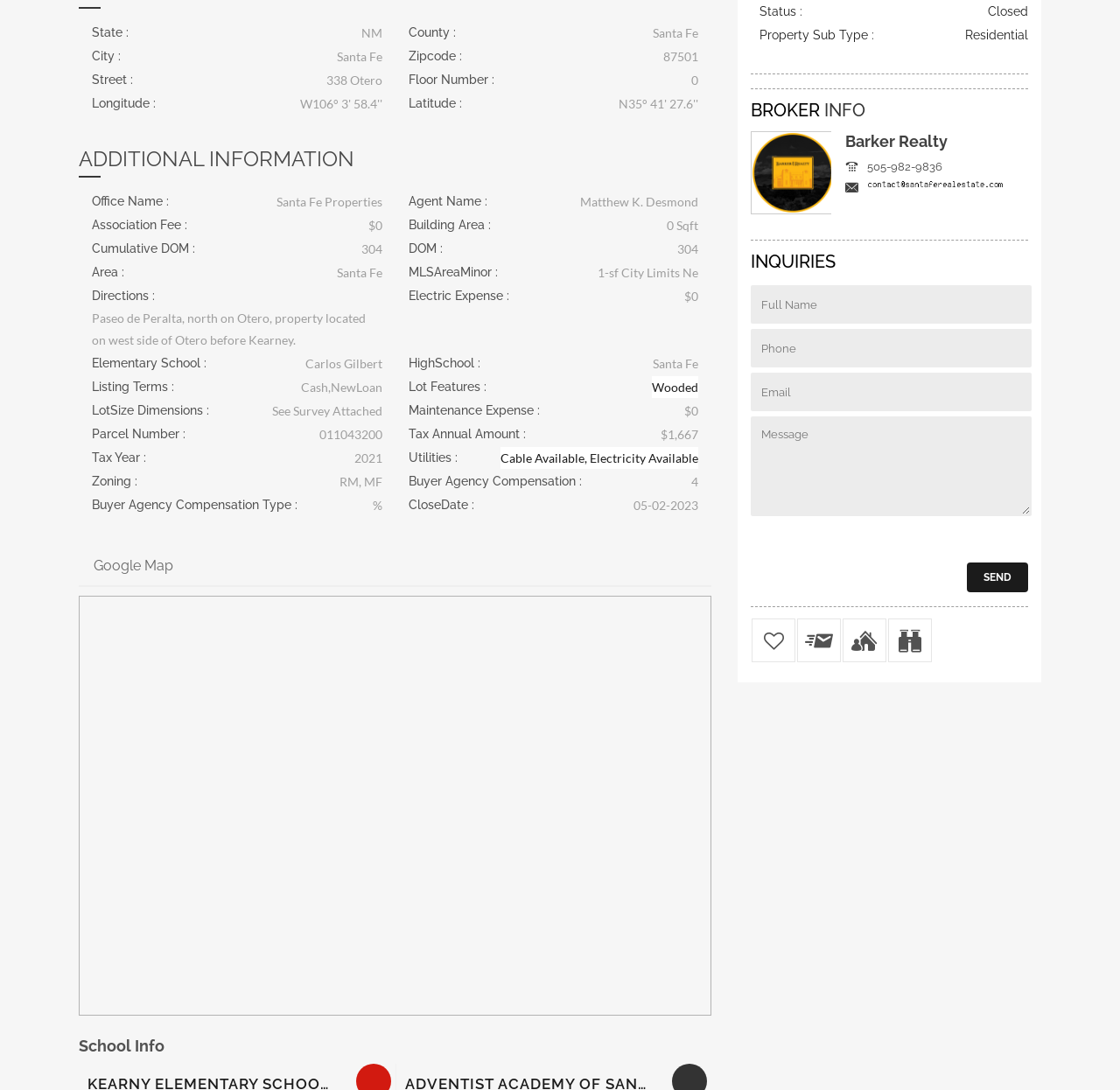Given the following UI element description: "title="Watch changes on this property"", find the bounding box coordinates in the webpage screenshot.

[0.794, 0.568, 0.832, 0.607]